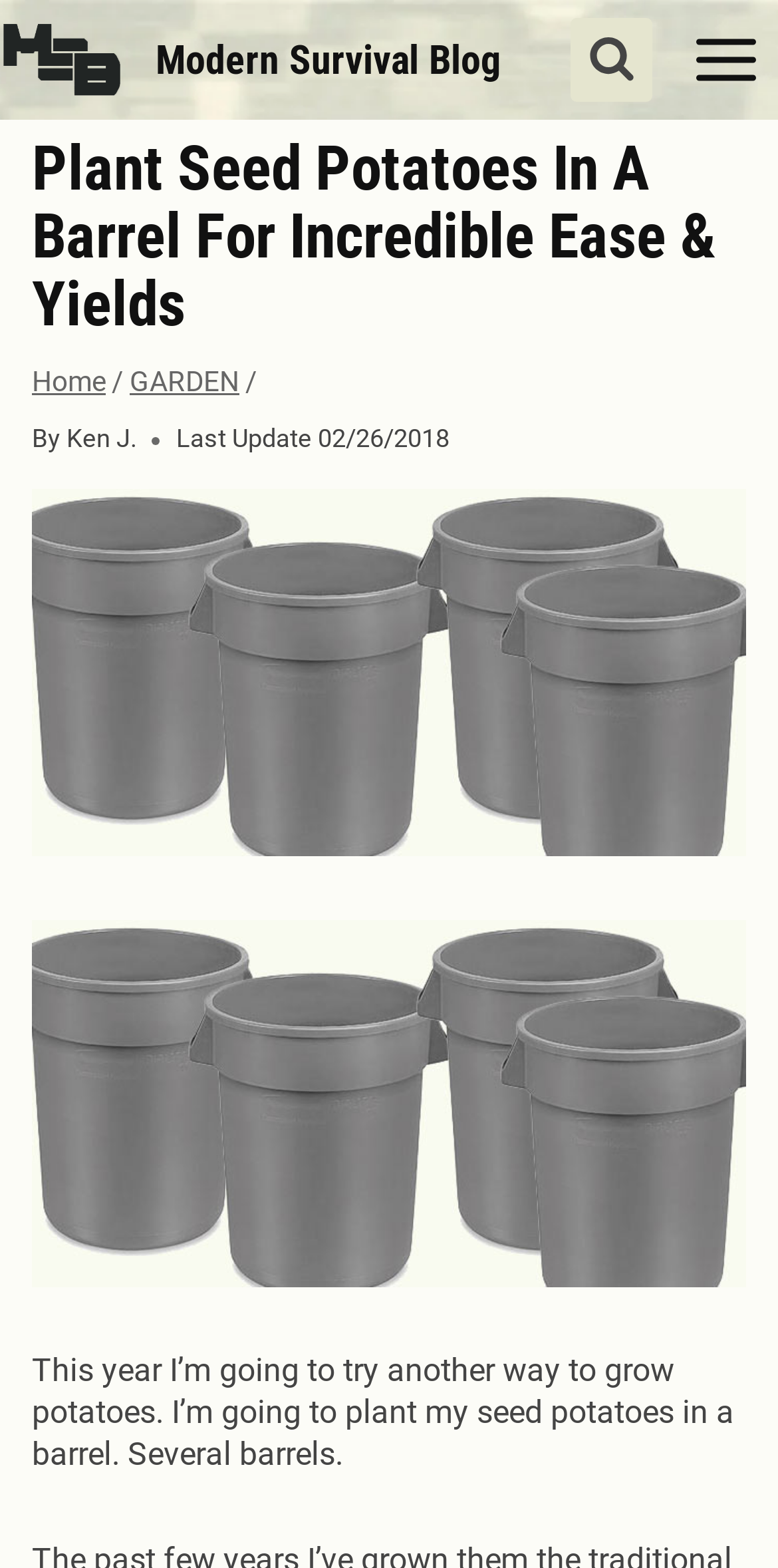Determine the bounding box of the UI element mentioned here: "True Detective". The coordinates must be in the format [left, top, right, bottom] with values ranging from 0 to 1.

None